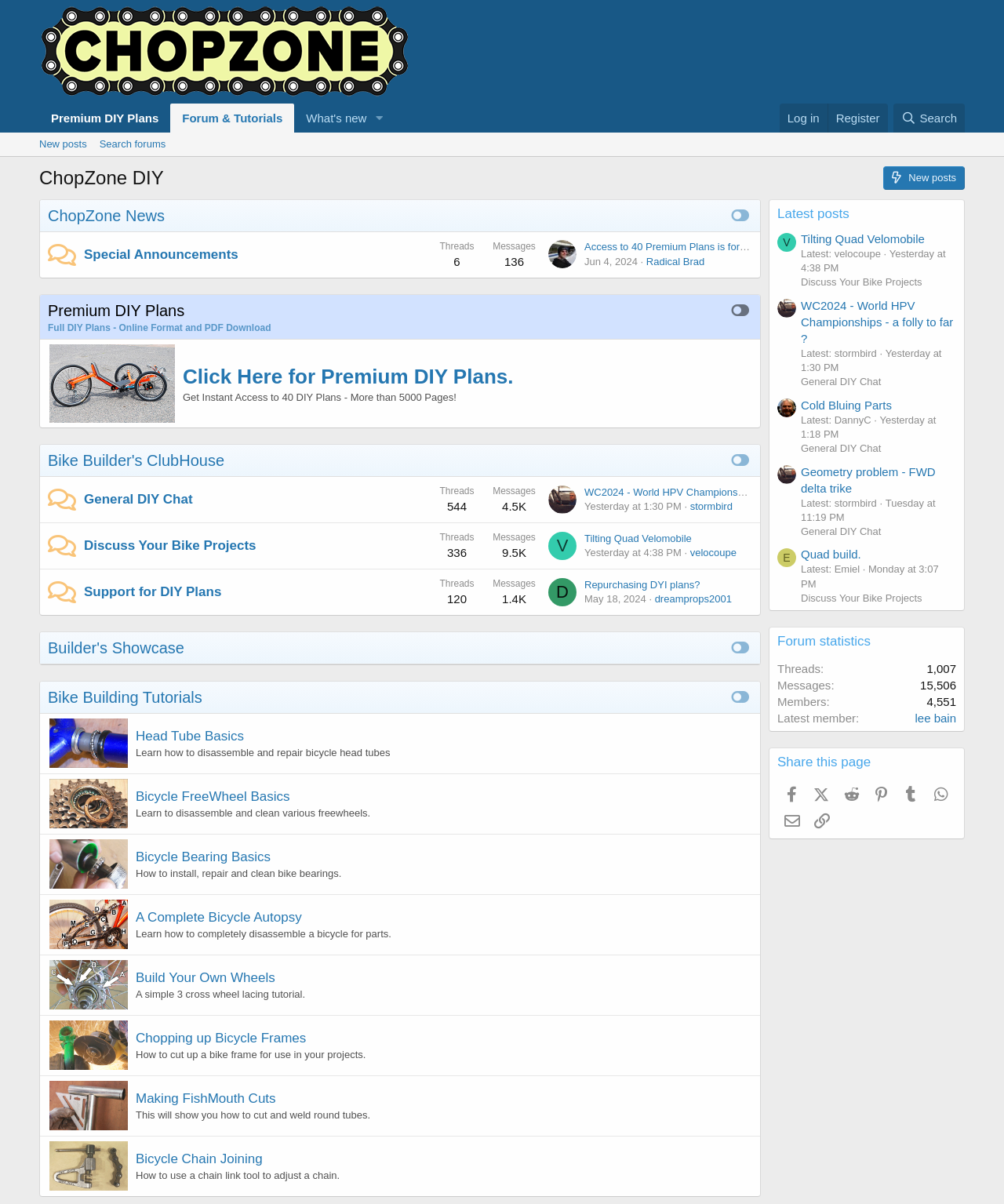Pinpoint the bounding box coordinates of the area that must be clicked to complete this instruction: "Search for something".

[0.89, 0.086, 0.961, 0.11]